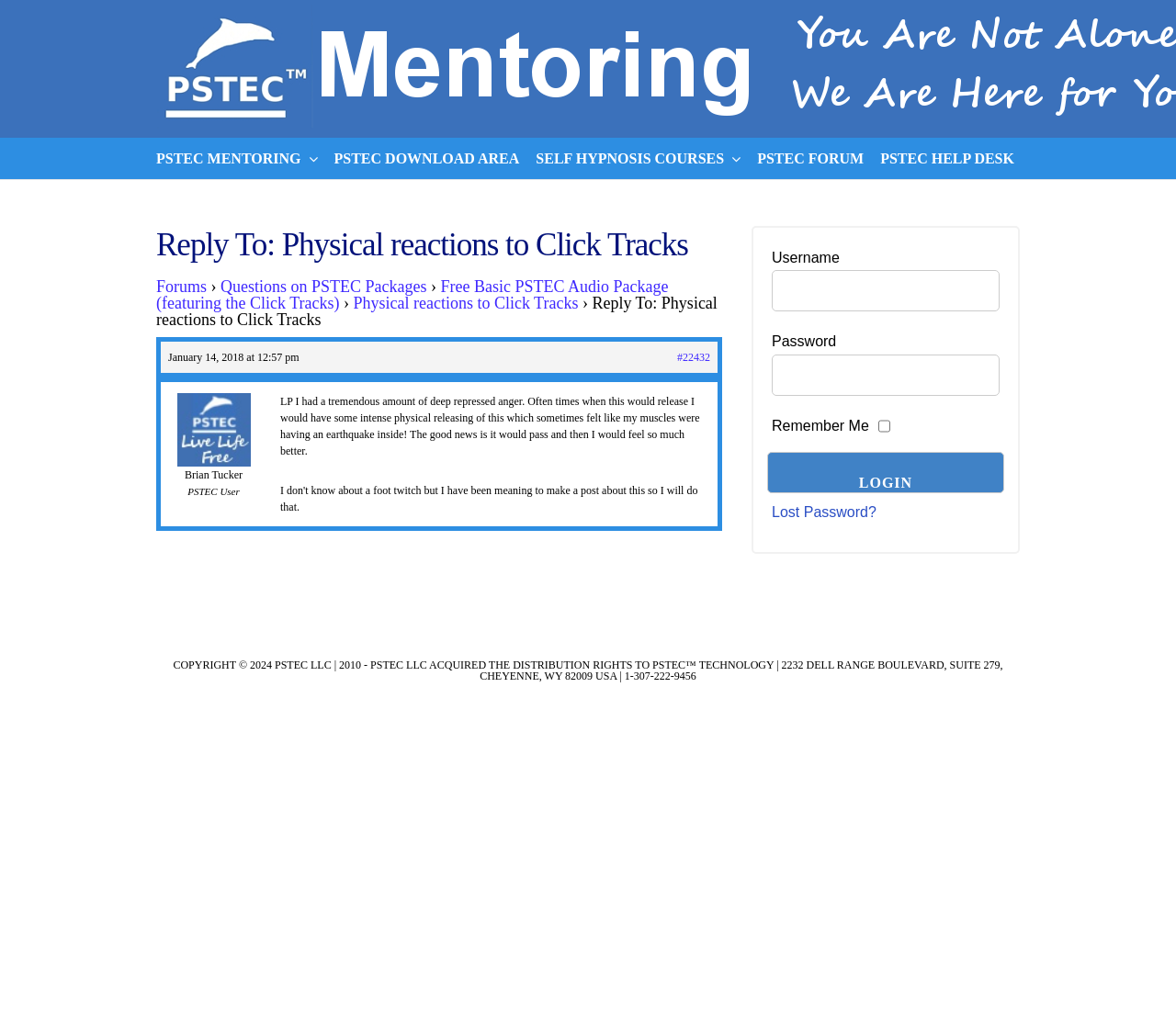Find the bounding box coordinates of the UI element according to this description: "Physical reactions to Click Tracks".

[0.3, 0.287, 0.492, 0.305]